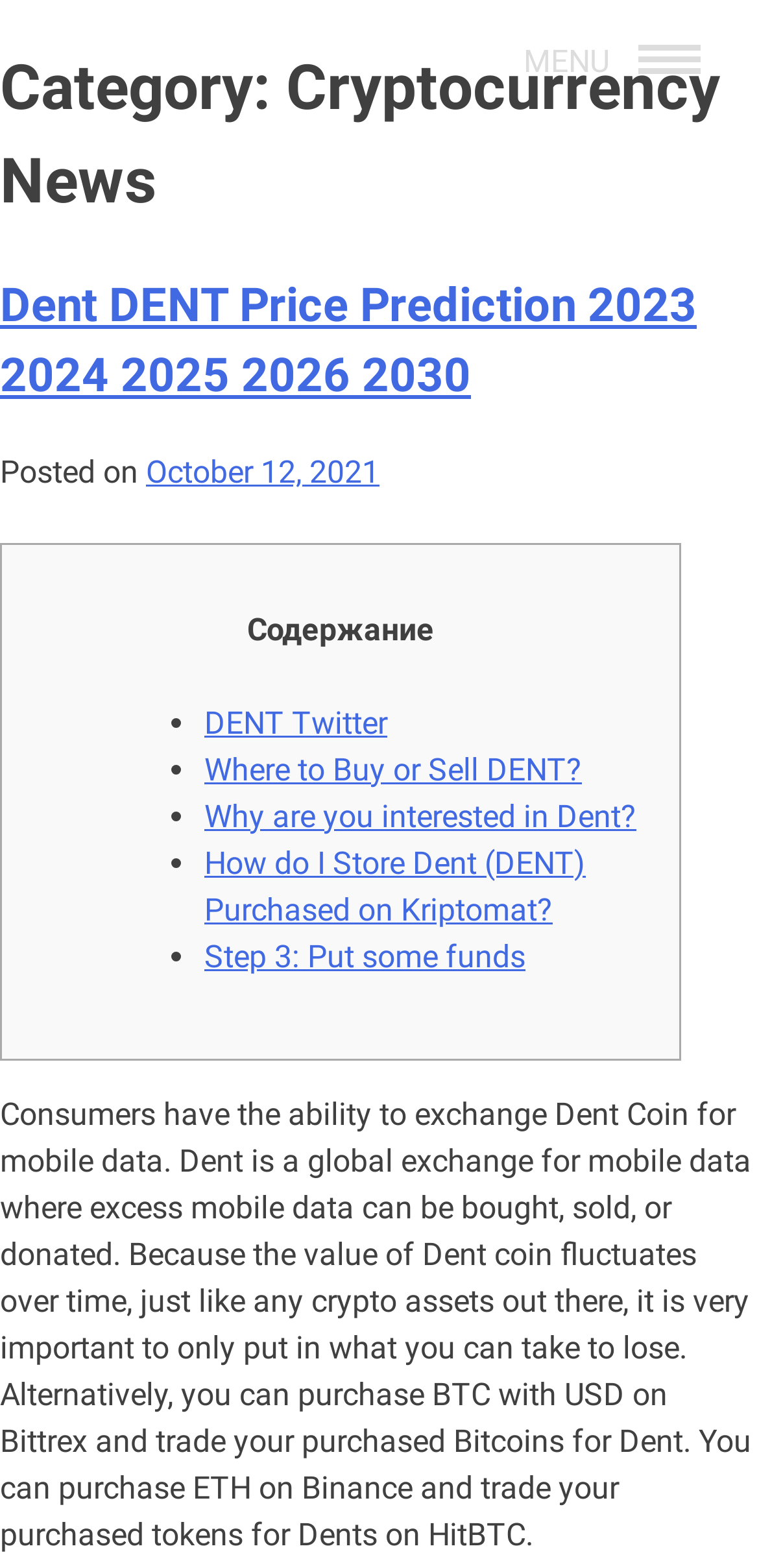Extract the top-level heading from the webpage and provide its text.

Category: Cryptocurrency News